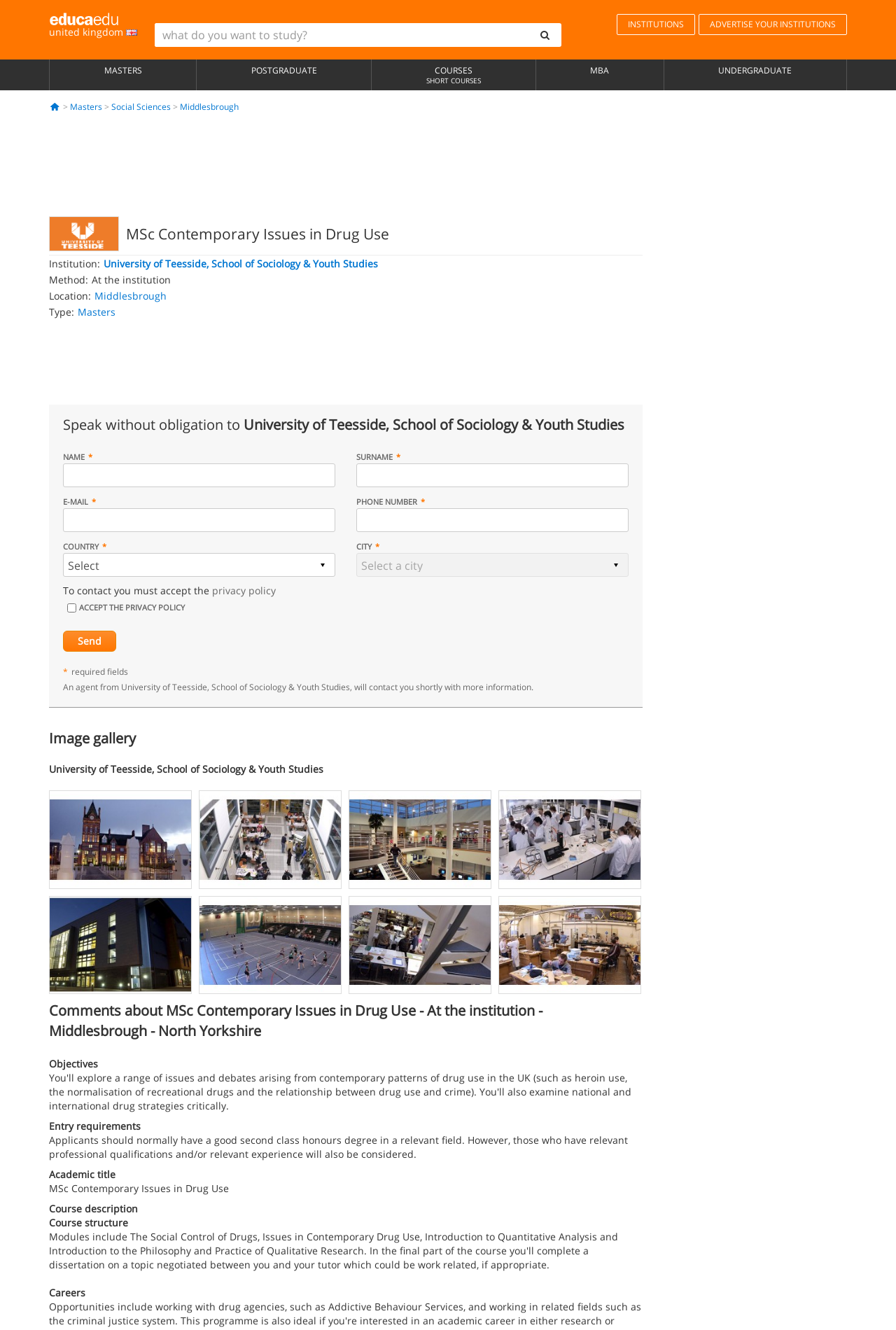Please specify the coordinates of the bounding box for the element that should be clicked to carry out this instruction: "Read the 'How to be a good cross-functional team member' article". The coordinates must be four float numbers between 0 and 1, formatted as [left, top, right, bottom].

None